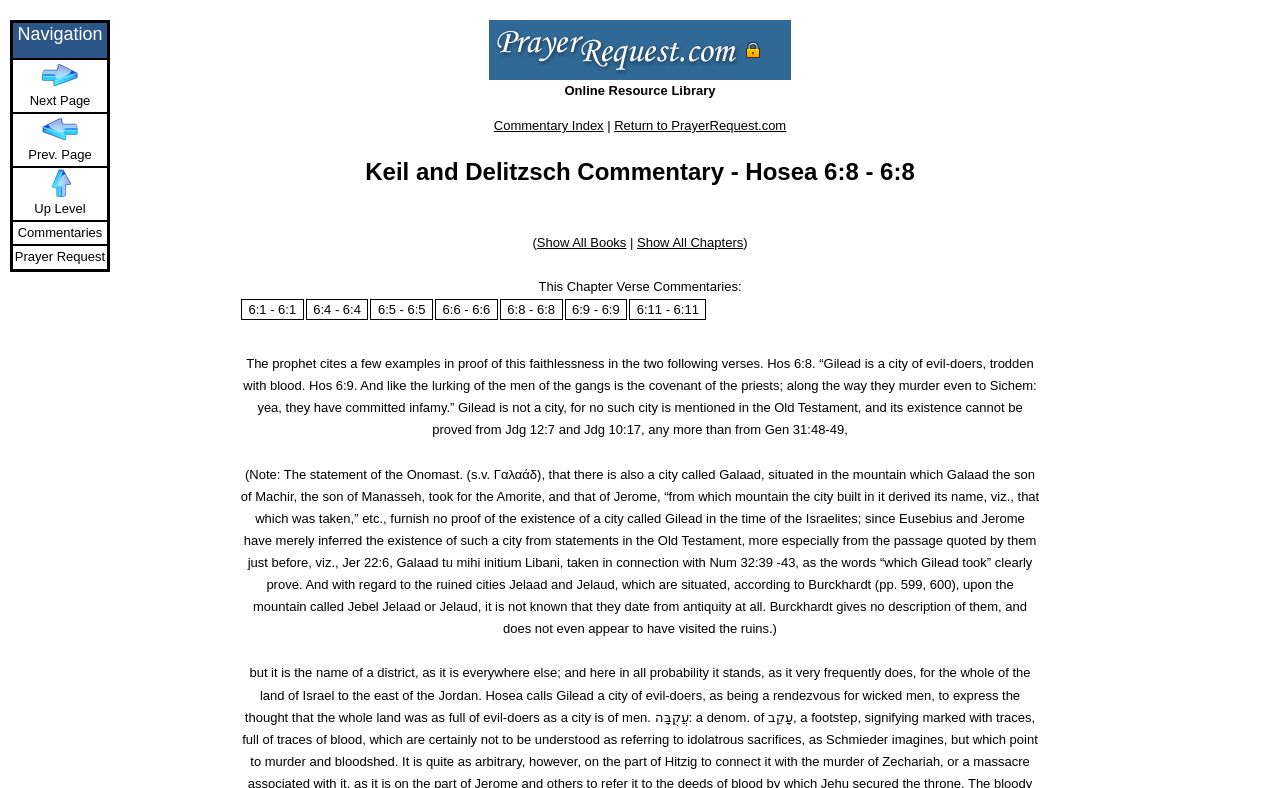Detail the features and information presented on the webpage.

This webpage is a commentary on Hosea 6:8-6:8 from the Keil and Delitzsch Commentary. At the top, there is a link and an image, followed by a heading that reads "Online Resource Library". Below this, there are three links: "Commentary Index", a separator, and "Return to PrayerRequest.com". 

The main heading "Keil and Delitzsch Commentary - Hosea 6:8 - 6:8" is located in the middle of the top section. Below this, there are links to show all books and chapters, surrounded by parentheses. 

The webpage then presents a commentary on Hosea 6:8, which is divided into two sections. The first section explains the prophet's citation of examples in proof of faithlessness, with a quote from Hosea 6:8-9. The second section is a lengthy note that discusses the existence of a city called Gilead in the Old Testament.

On the left side, there is a table of contents with links to different verses in Hosea chapter 6, ranging from 6:1 to 6:11. 

At the bottom, there is a navigation table with four rows, each containing a grid cell with a label and an image. The labels are "Navigation", "Next Page", "Prev. Page", and "Up Level", respectively, and the images are icons corresponding to each action.